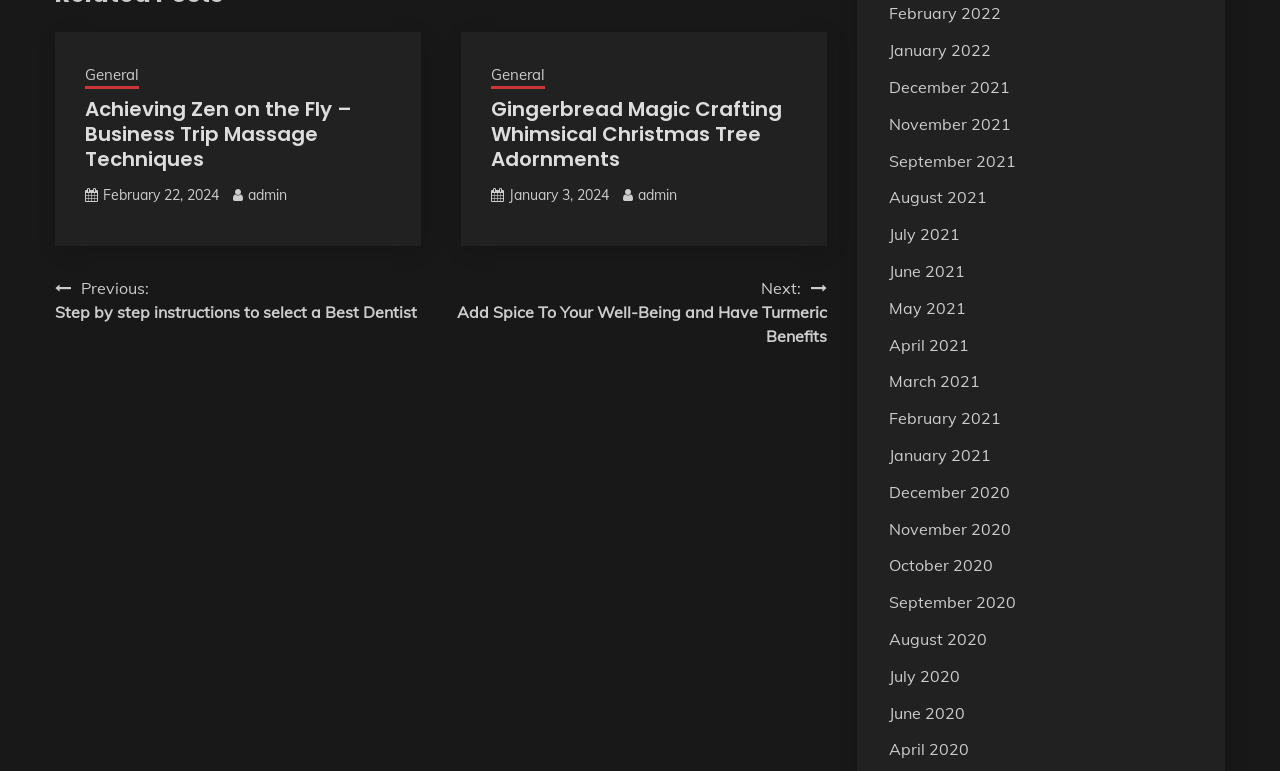What are the available archive months?
Look at the image and provide a detailed response to the question.

The available archive months can be found by looking at the link elements with the text 'February 2022', 'January 2022', and so on, which appear at the bottom of the page.